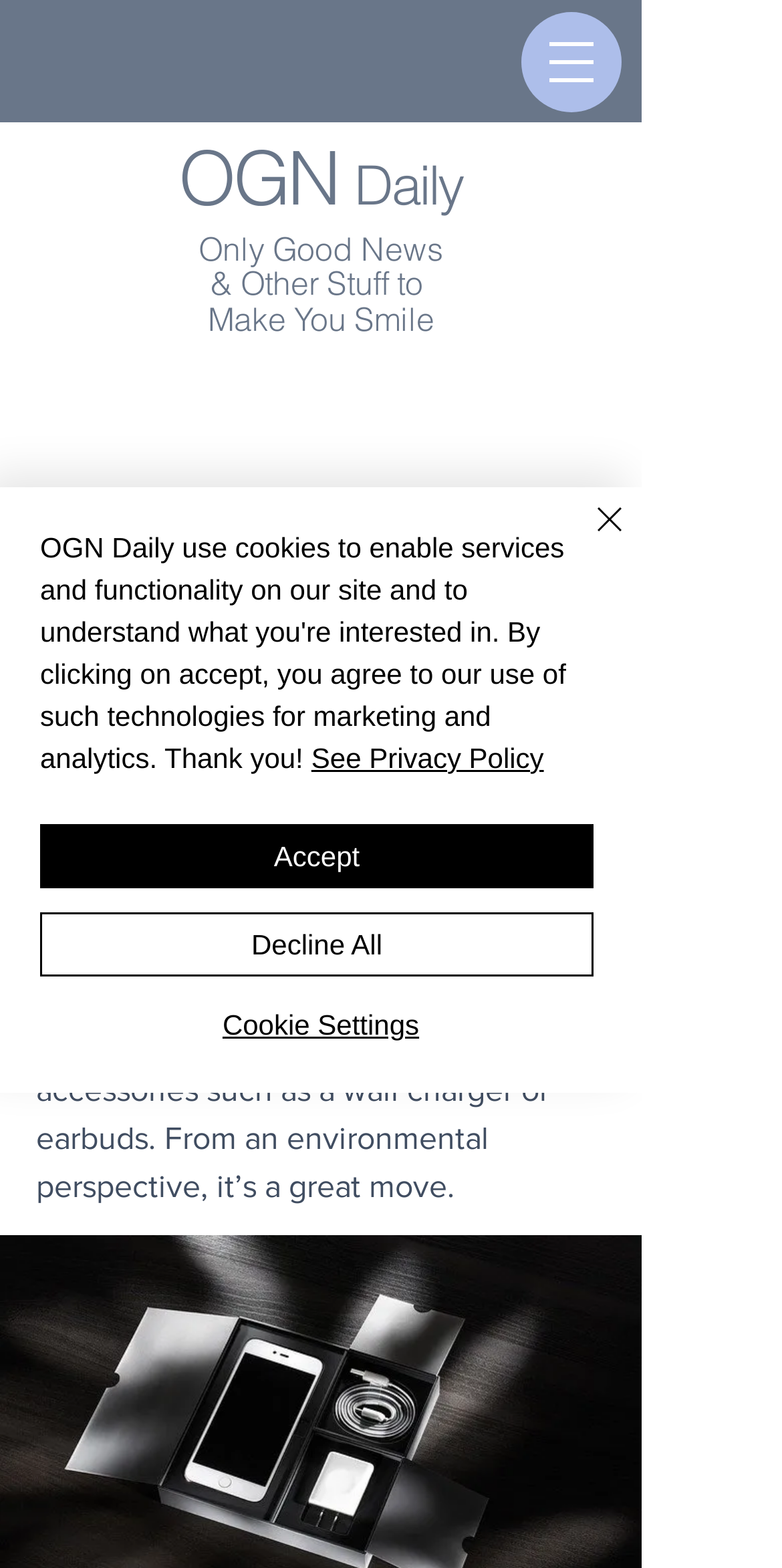Determine and generate the text content of the webpage's headline.

Apple Tackles e-Waste